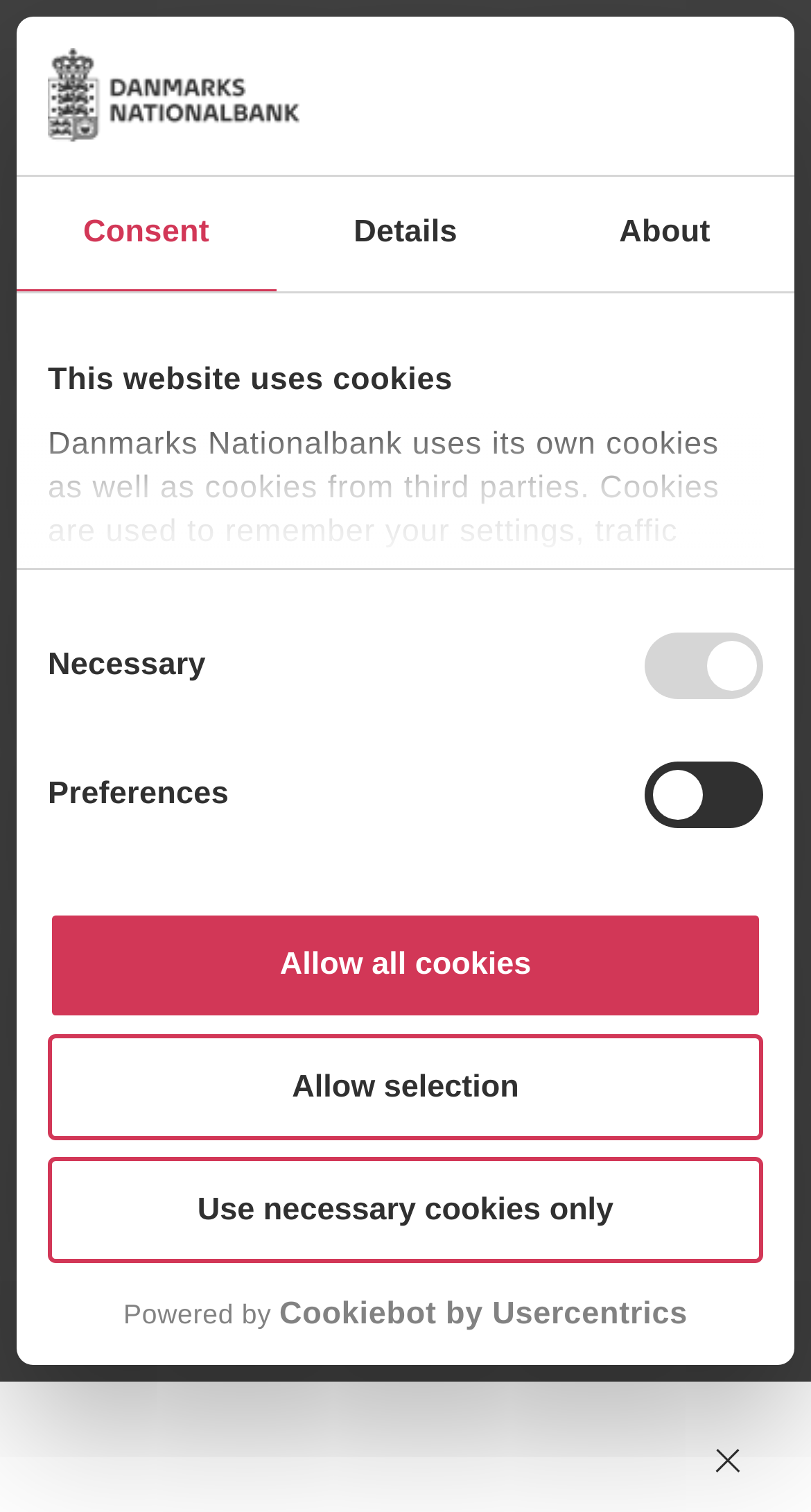What is the topic of the main content?
Please provide a single word or phrase as your answer based on the screenshot.

Financial crisis